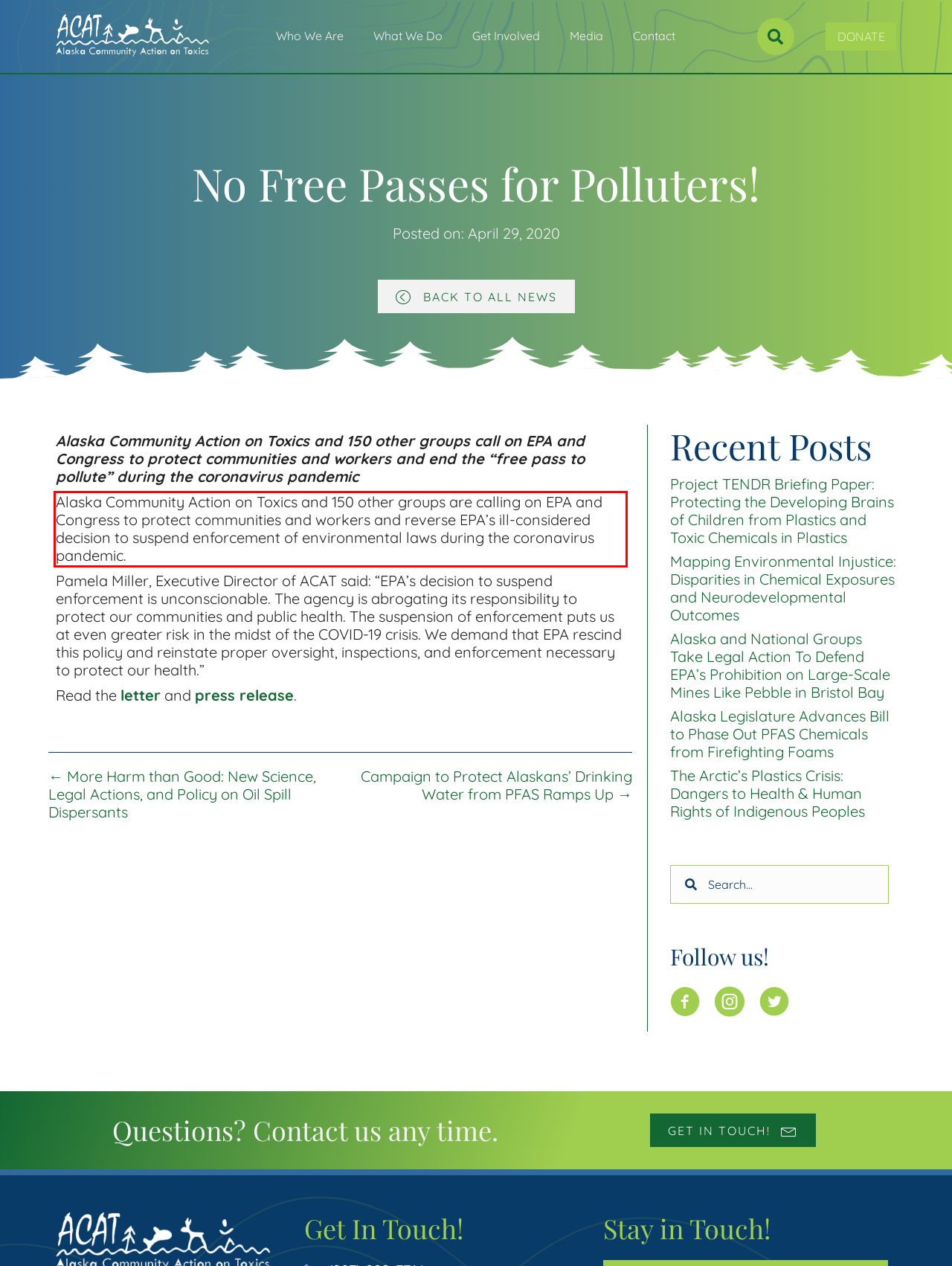Given the screenshot of the webpage, identify the red bounding box, and recognize the text content inside that red bounding box.

Alaska Community Action on Toxics and 150 other groups are calling on EPA and Congress to protect communities and workers and reverse EPA’s ill-considered decision to suspend enforcement of environmental laws during the coronavirus pandemic.